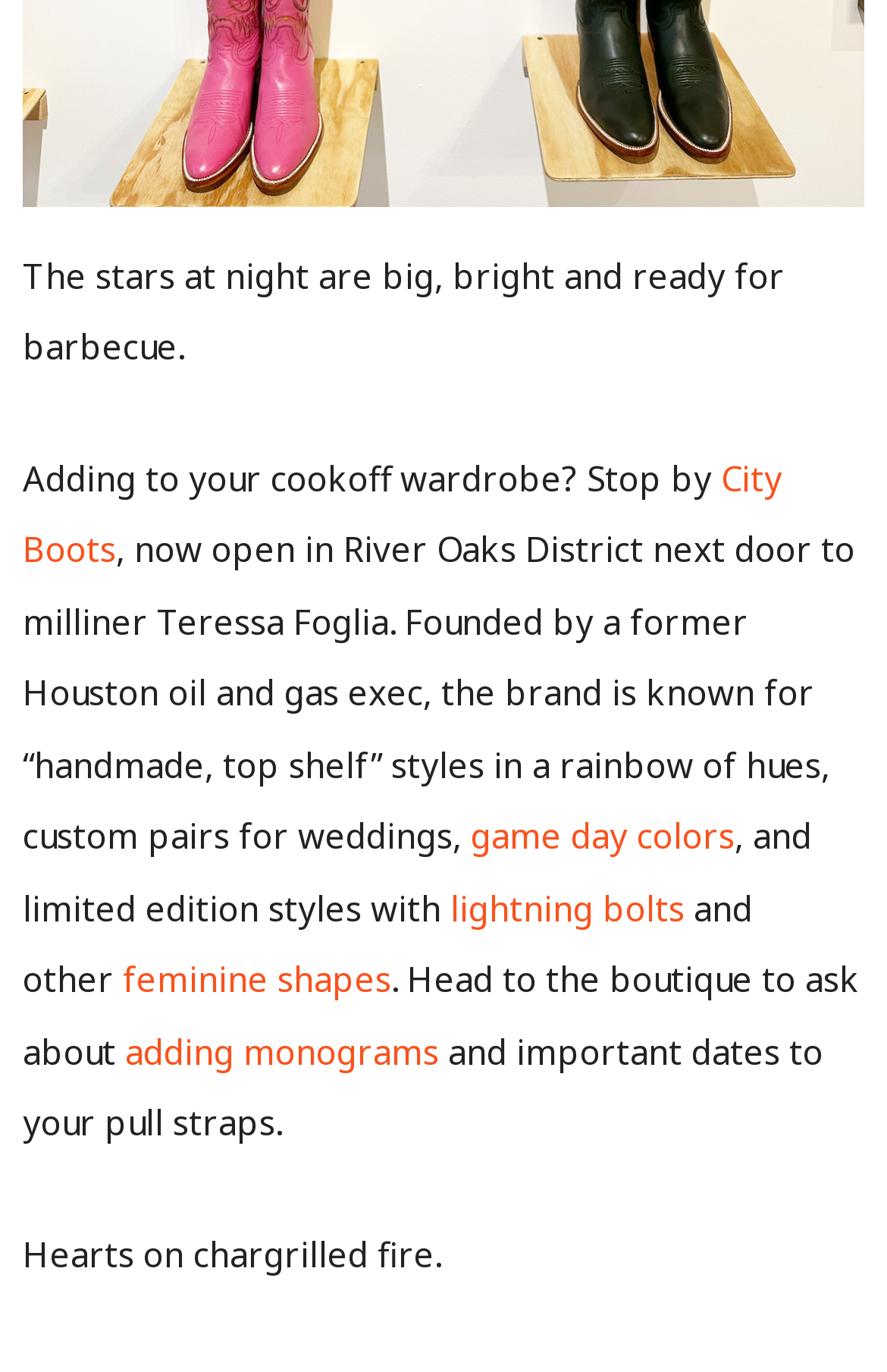What can be added to pull straps?
Please ensure your answer to the question is detailed and covers all necessary aspects.

According to the text, one can ask about adding monograms to their pull straps at the City Boots boutique.